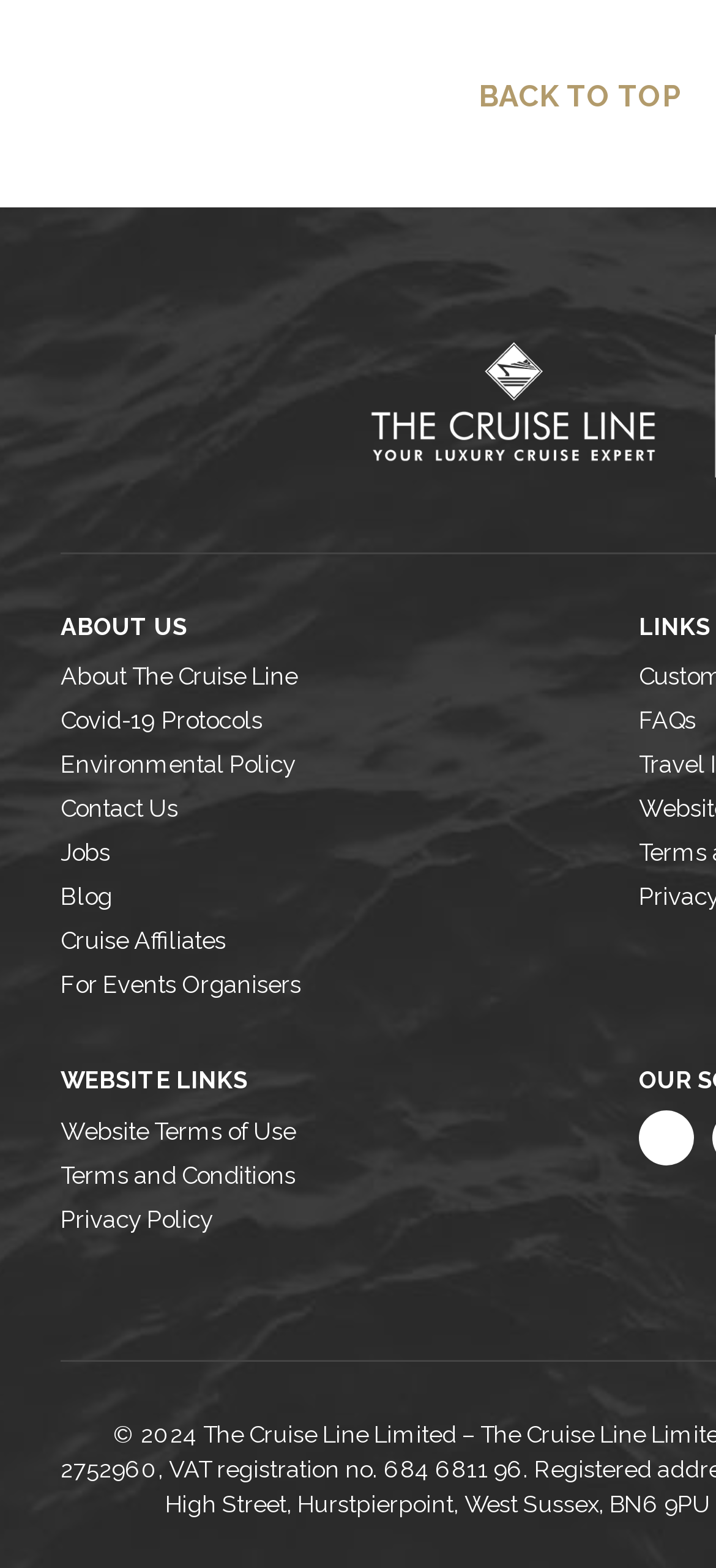Identify the bounding box coordinates of the part that should be clicked to carry out this instruction: "read covid-19 protocols".

[0.085, 0.446, 0.892, 0.474]